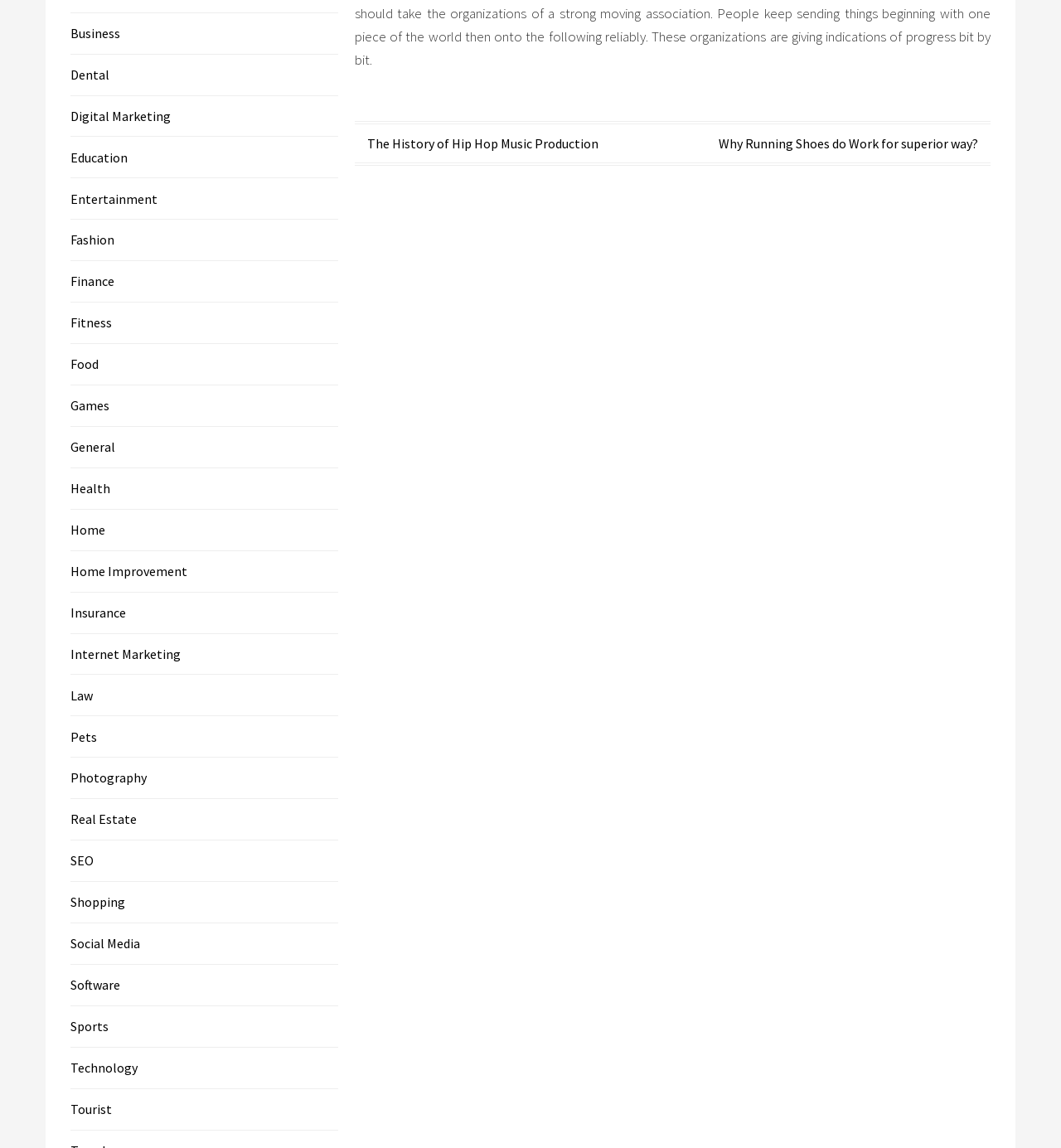Use a single word or phrase to respond to the question:
How many links are under the 'Posts' navigation?

2